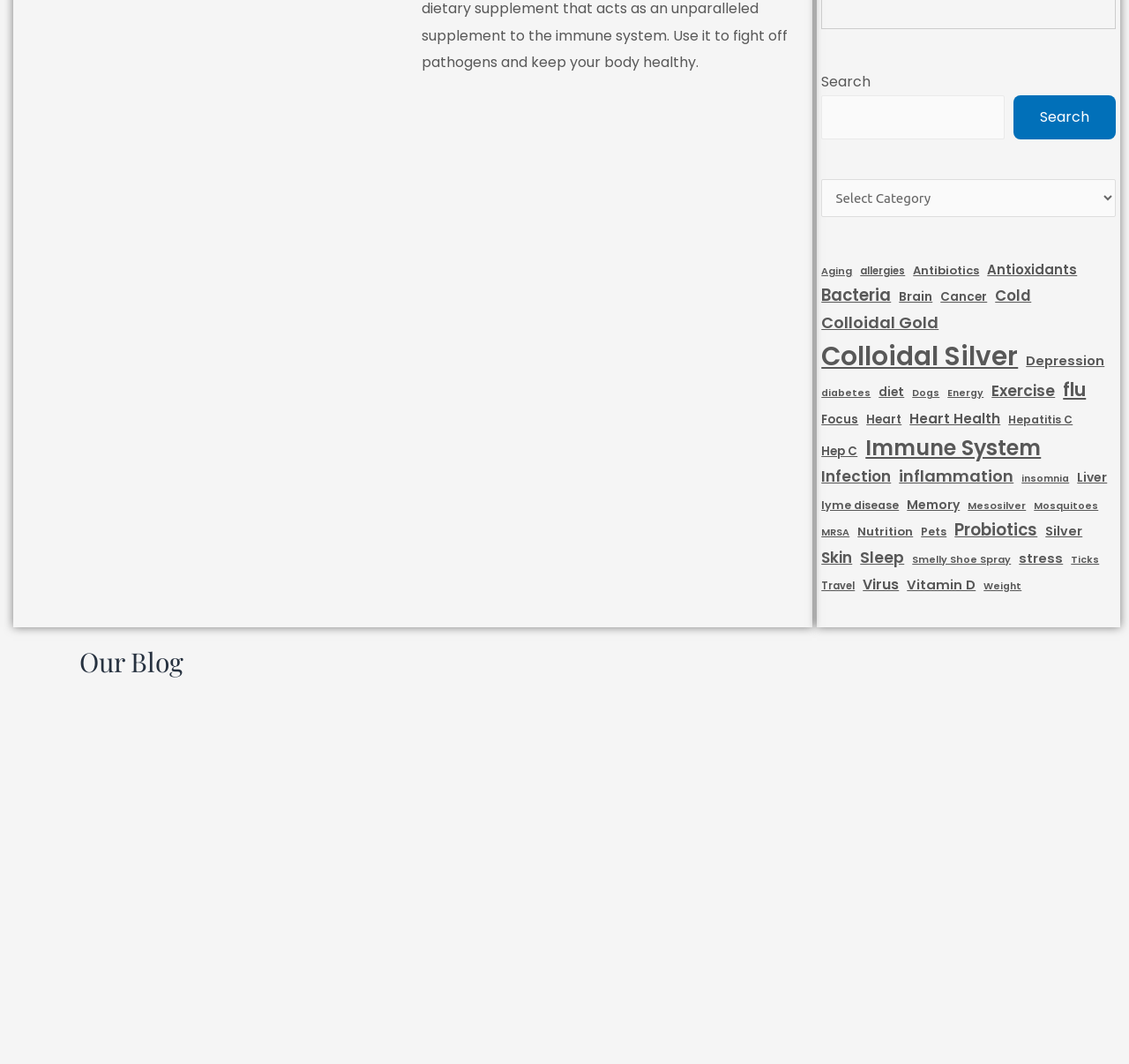Please examine the image and answer the question with a detailed explanation:
What is the title of the blog post?

The blog post is titled 'Immune Health: A Brief Overview on the Functions of the Immune System', and it is located at the bottom of the webpage. The title suggests that the blog post provides an introduction to the immune system and its functions.